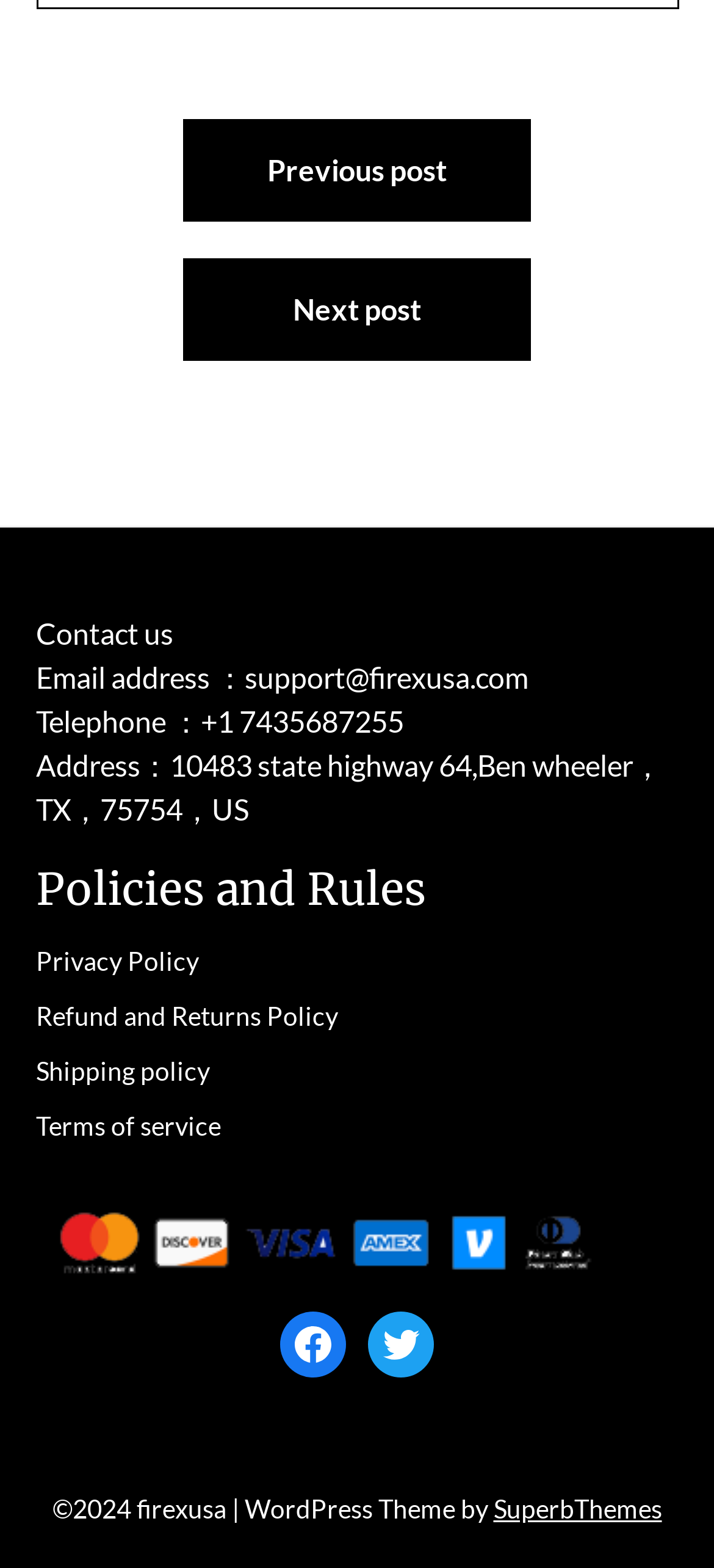Identify the bounding box for the UI element that is described as follows: "Twitter".

[0.515, 0.836, 0.608, 0.878]